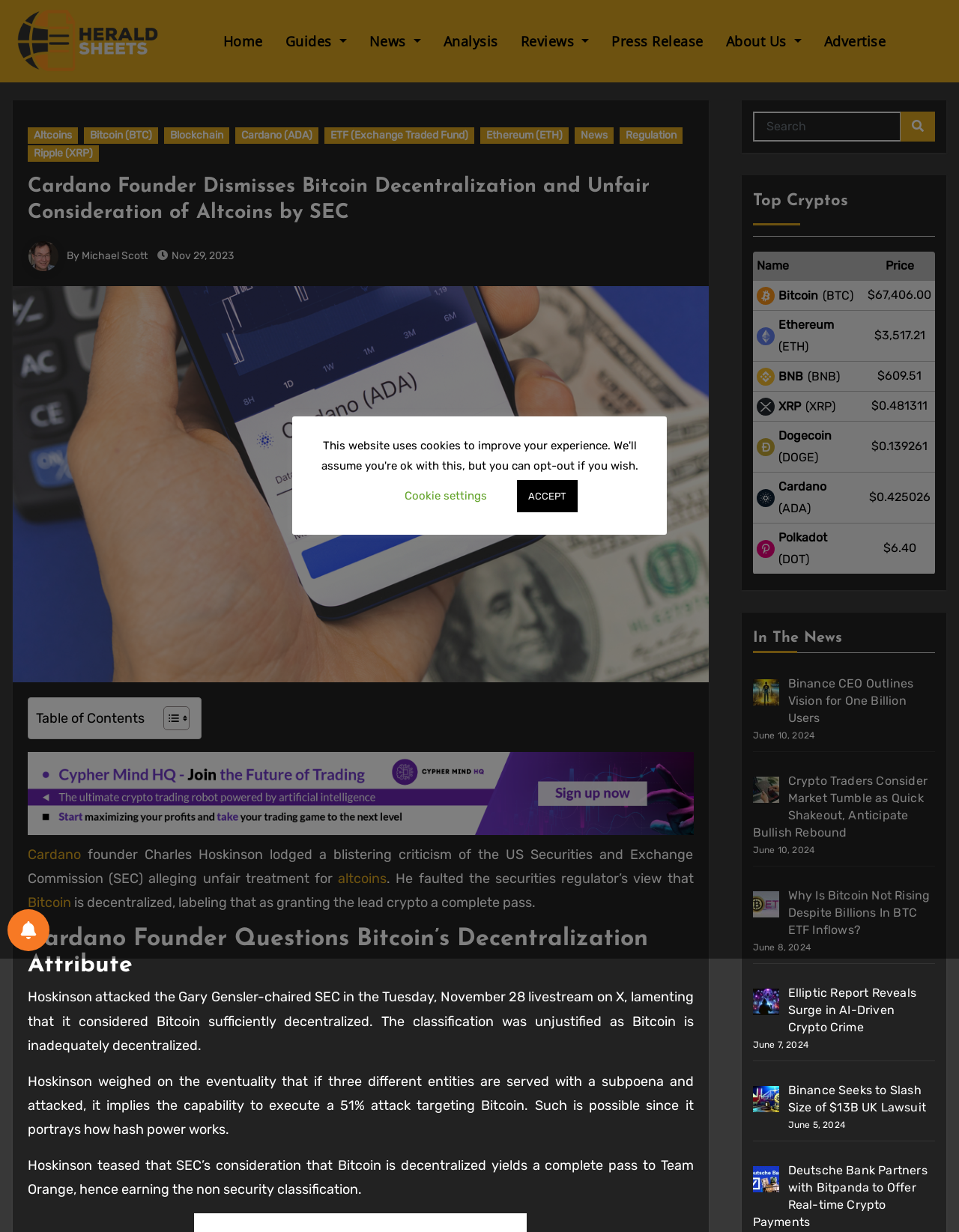What is the current price of Bitcoin?
Give a single word or phrase answer based on the content of the image.

$67,406.00